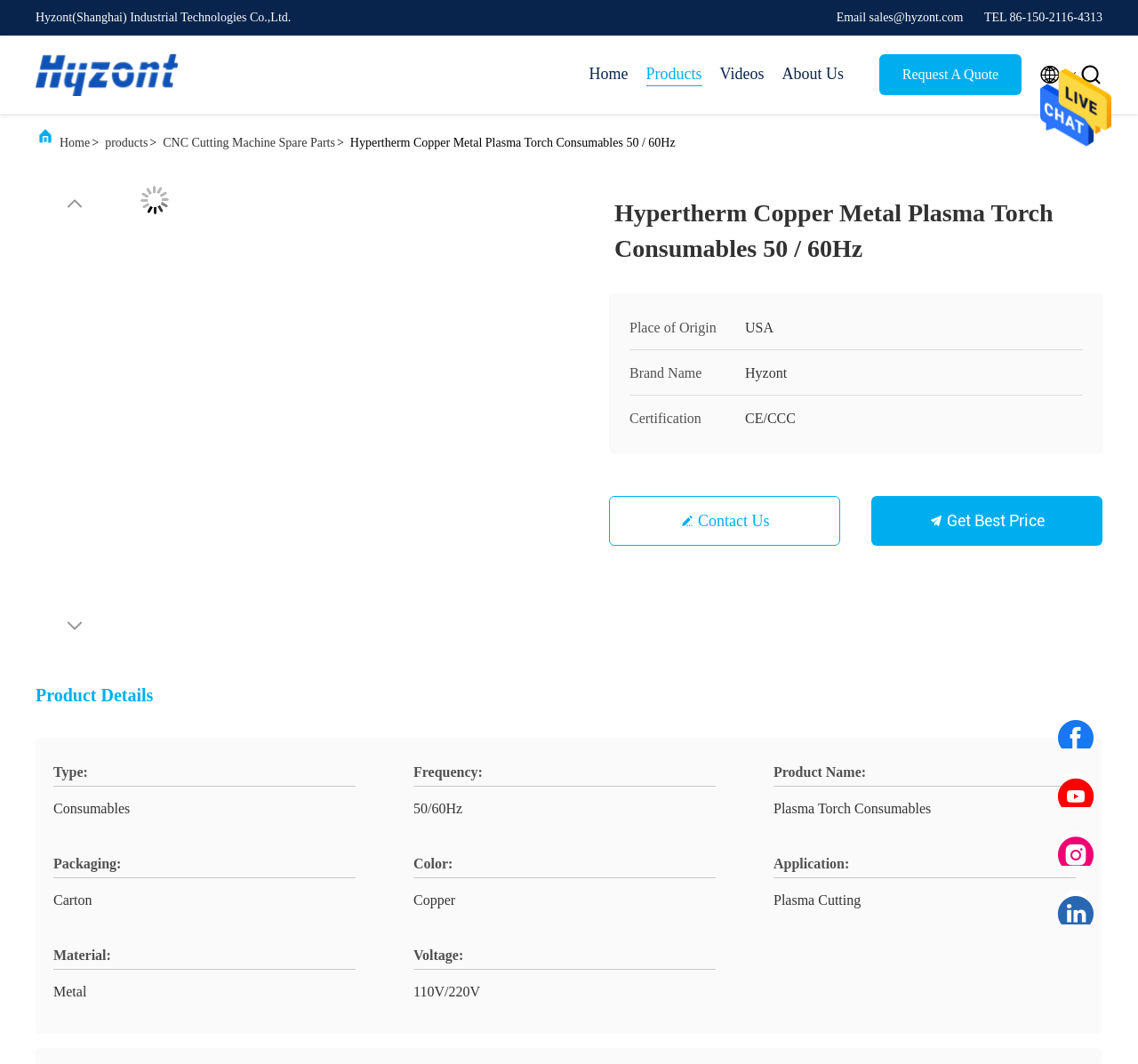Provide an in-depth caption for the webpage.

This webpage is about Hypertherm Copper Metal Plasma Torch Consumables 50/60Hz, a product from China. At the top, there is a navigation menu with links to "Home", "Products", "Videos", and "About Us". Below the menu, there is a company information section with the company name "Hyzont(Shanghai) Industrial Technologies Co.,Ltd.", an email address, and a phone number. 

On the left side, there is a sidebar with links to "Home", "products", and "CNC Cutting Machine Spare Parts". Below the sidebar, there is a product image and a table with product details, including place of origin, brand name, certification, and more. 

In the main content area, there is a heading with the product name, followed by a table with product specifications, including type, frequency, product name, packaging, color, application, material, and voltage. 

At the bottom, there are two buttons, "Contact Us" and "Get Best Price", and a section with social media links. The webpage also has some icons and images scattered throughout, including a "Send Message" button at the top right corner.